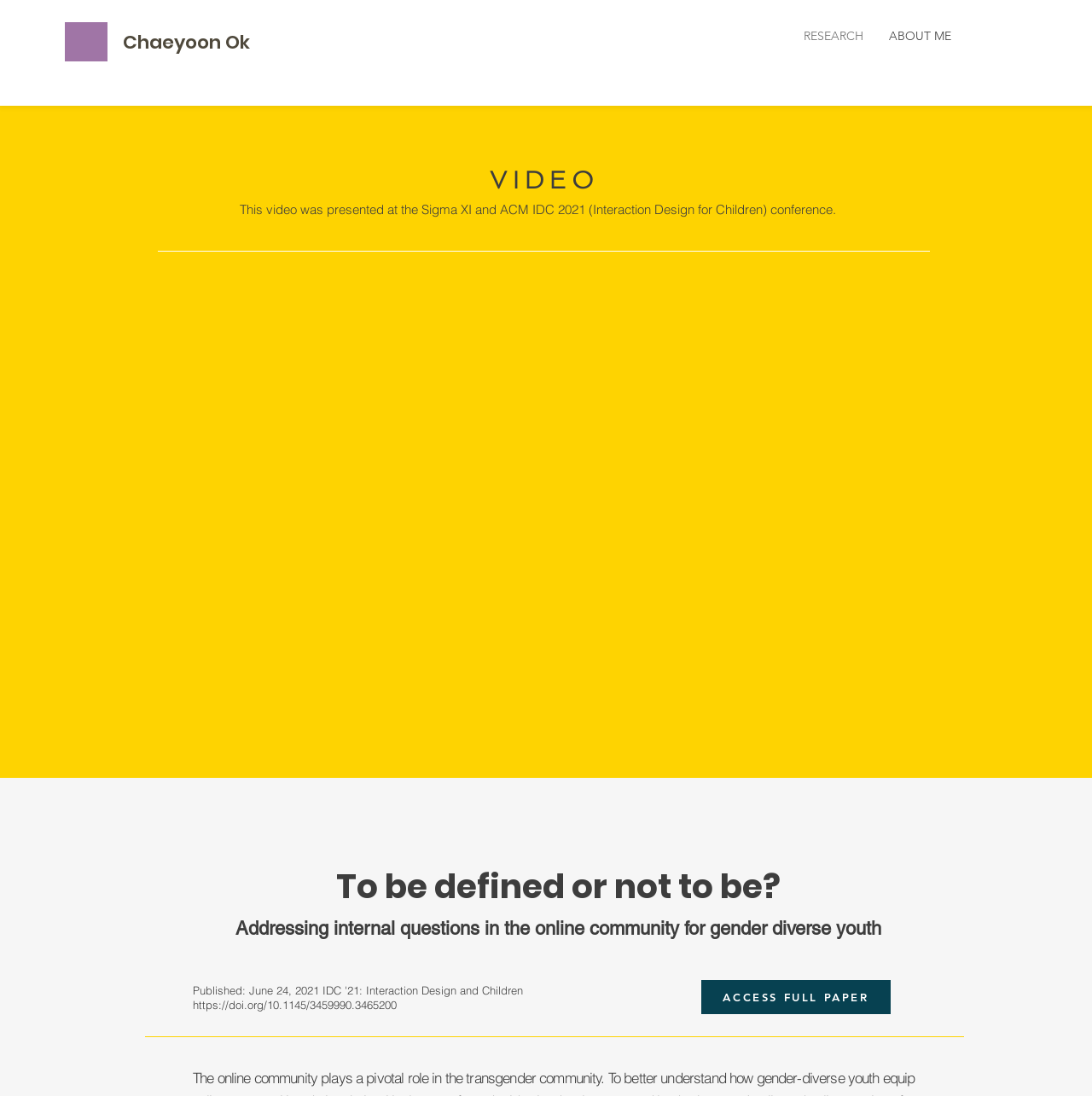What is the headline of the webpage?

To be defined or not to be?
Addressing internal questions in the online community for gender diverse youth